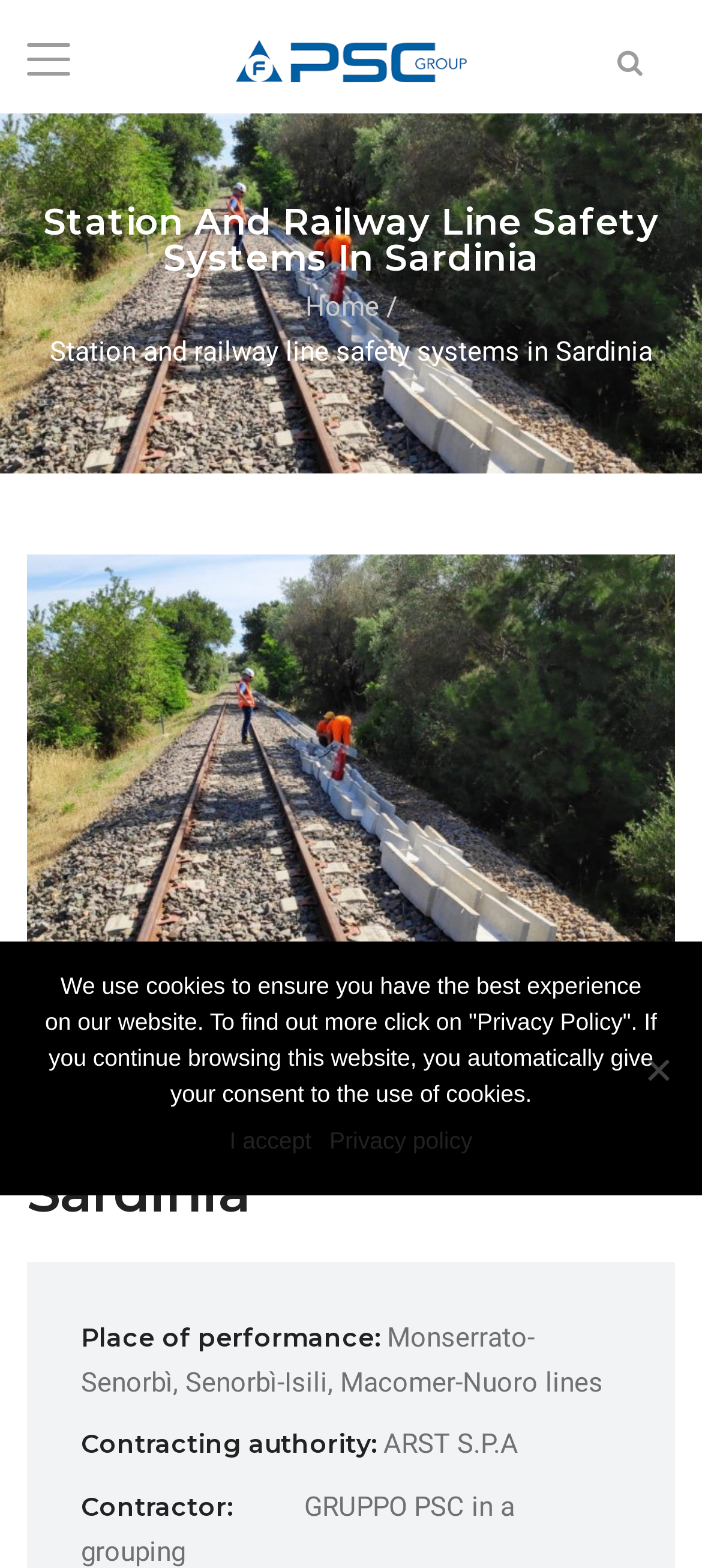Generate the title text from the webpage.

Station and railway line safety systems in Sardinia